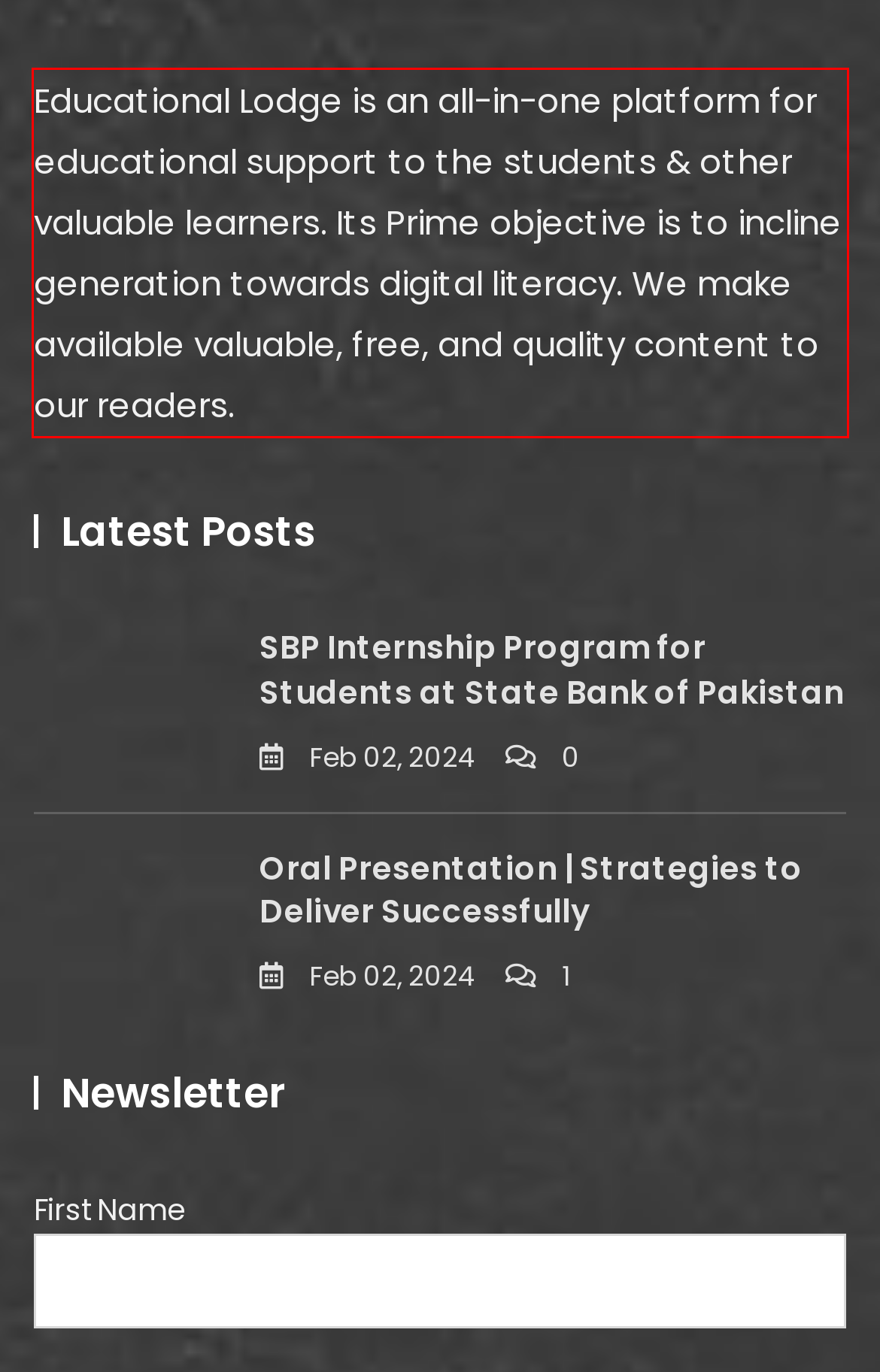Please analyze the provided webpage screenshot and perform OCR to extract the text content from the red rectangle bounding box.

Educational Lodge is an all-in-one platform for educational support to the students & other valuable learners. Its Prime objective is to incline generation towards digital literacy. We make available valuable, free, and quality content to our readers.